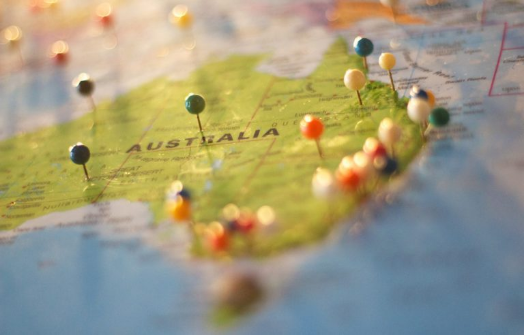What is the purpose of the pins on the map?
Provide an in-depth and detailed answer to the question.

The multiple pins in vibrant colors scattered across the eastern coastline of the map are used to indicate specific locations of interest or significance, which is likely related to the Australian Labor Party's initiative to enhance audio description services on television.